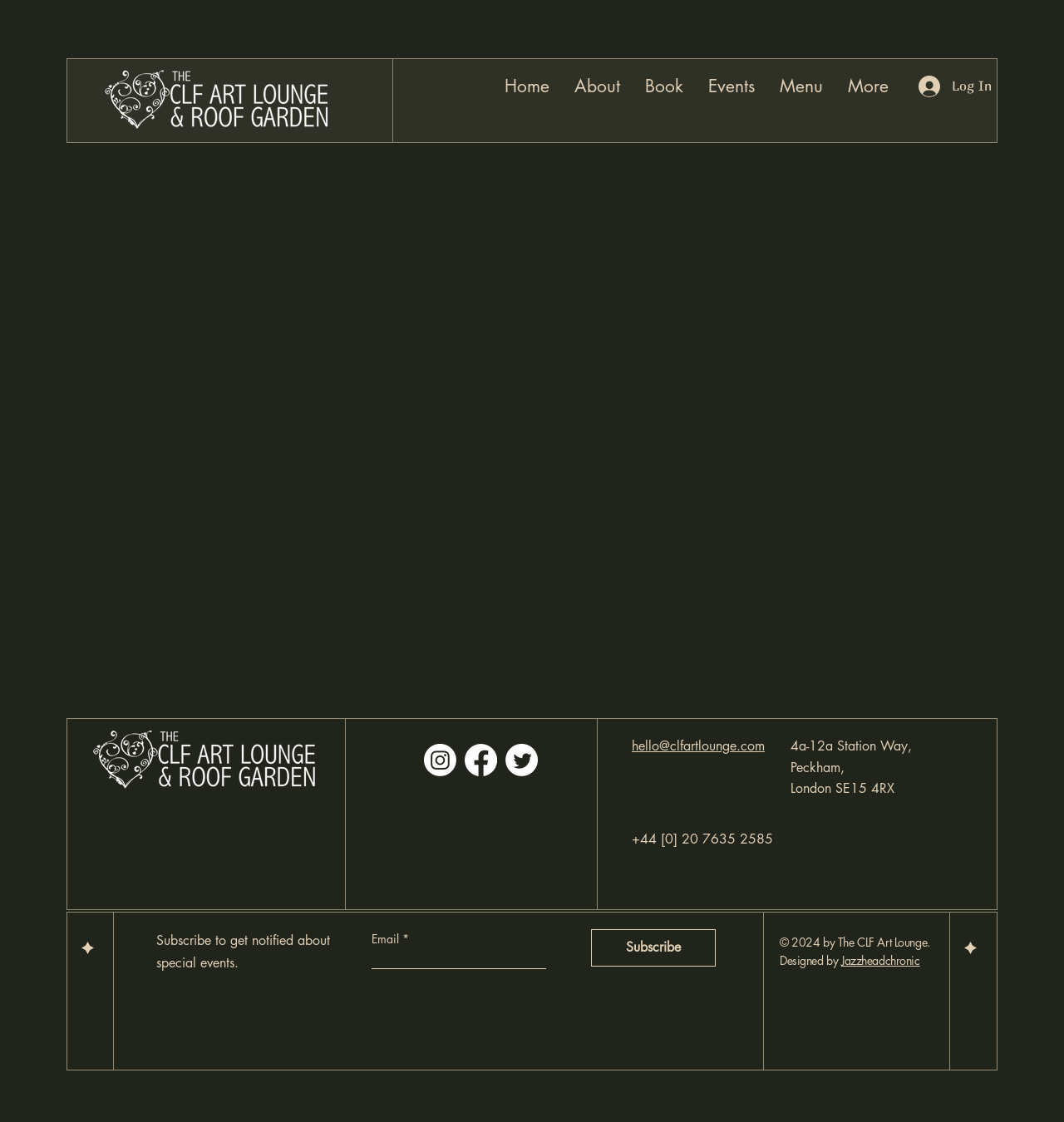Using the information in the image, could you please answer the following question in detail:
What is the purpose of the 'Subscribe' button?

I inferred this answer by looking at the static text element near the 'Subscribe' button, which says 'Subscribe to get notified about special events.' This suggests that the button is used to subscribe to event notifications.